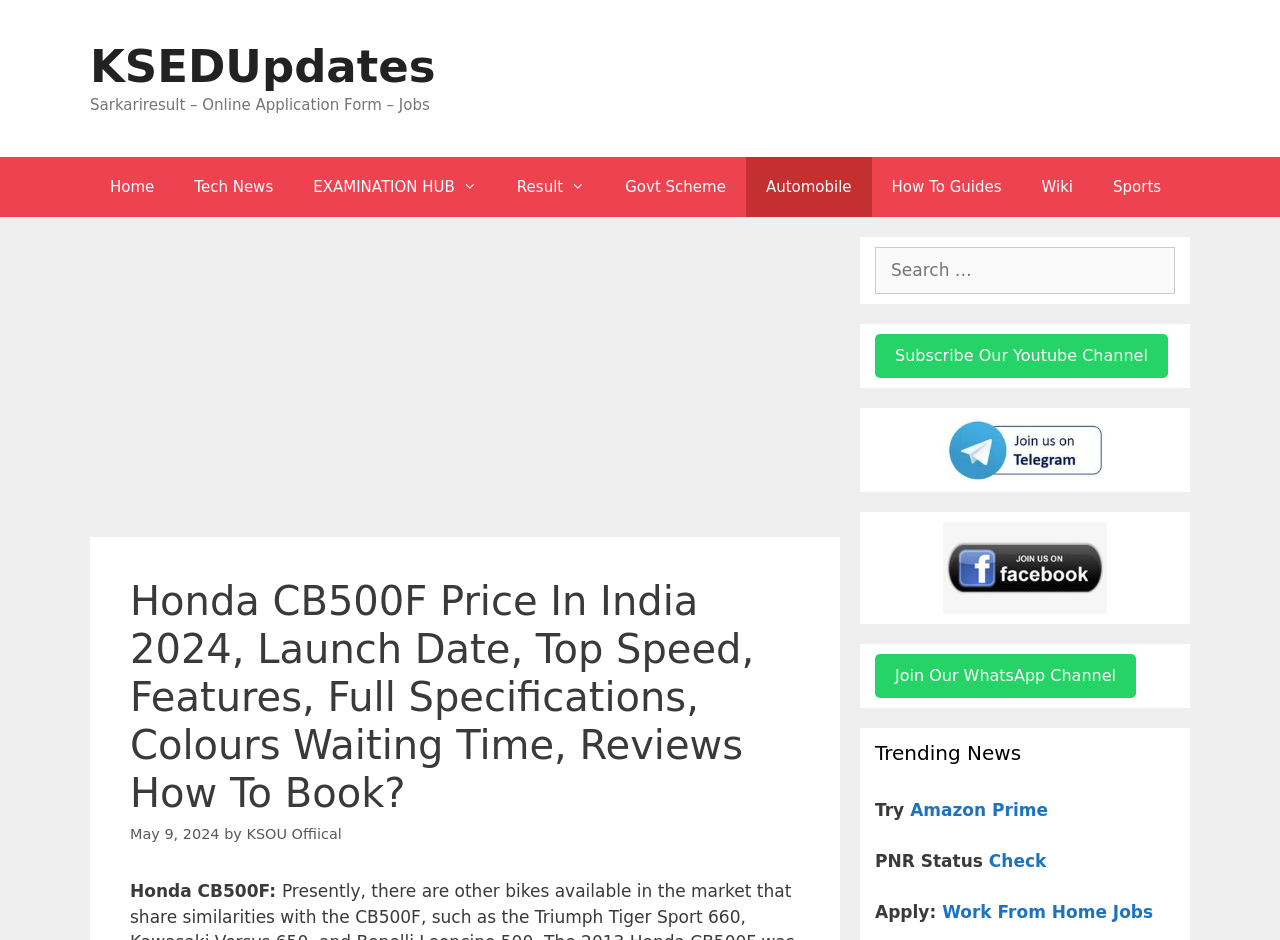Identify and provide the title of the webpage.

Honda CB500F Price In India 2024, Launch Date, Top Speed, Features, Full Specifications, Colours Waiting Time, Reviews How To Book?